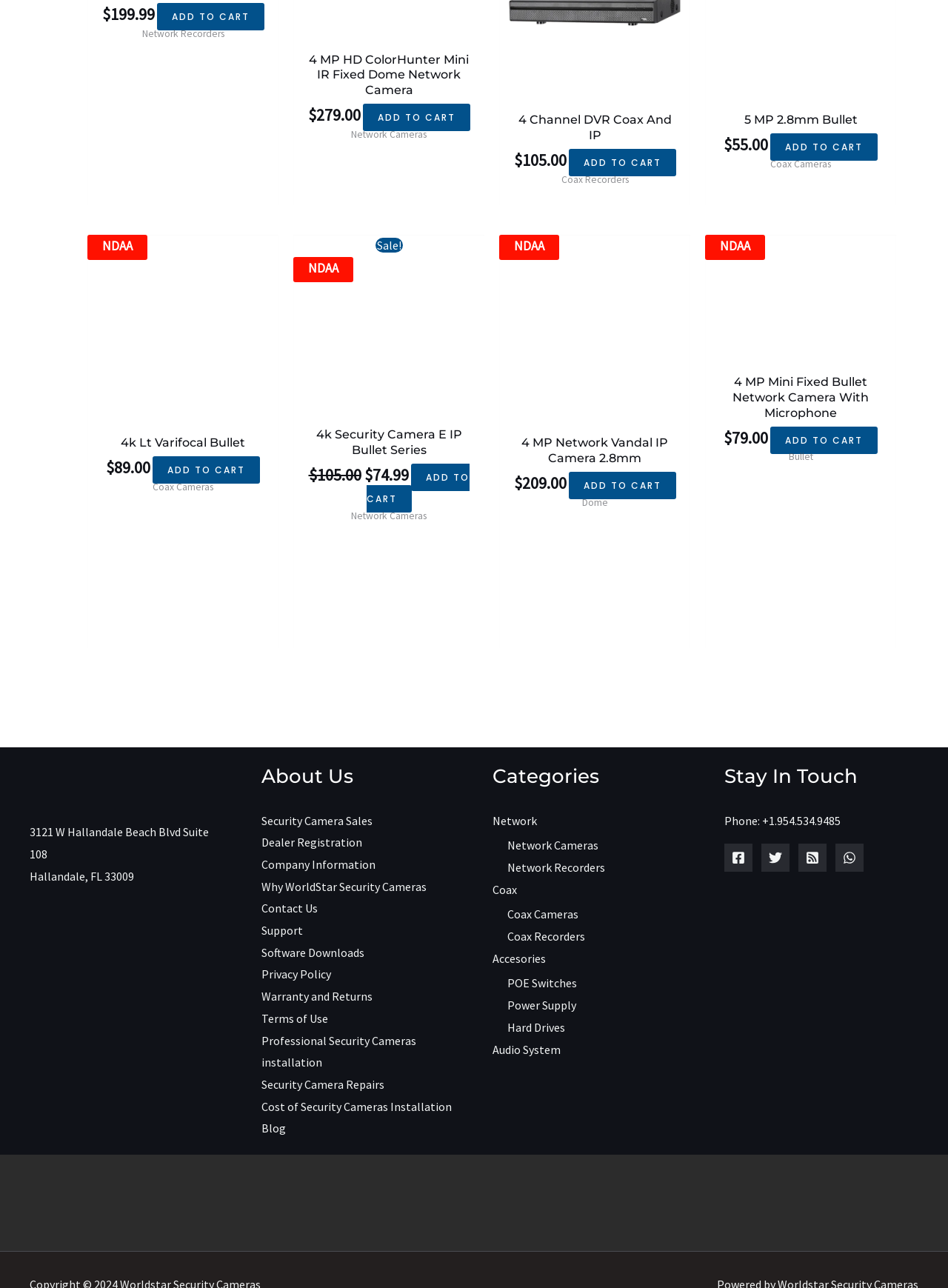Find the bounding box coordinates of the area to click in order to follow the instruction: "Add 16 Channel NVR 1 Bay to cart".

[0.165, 0.002, 0.279, 0.024]